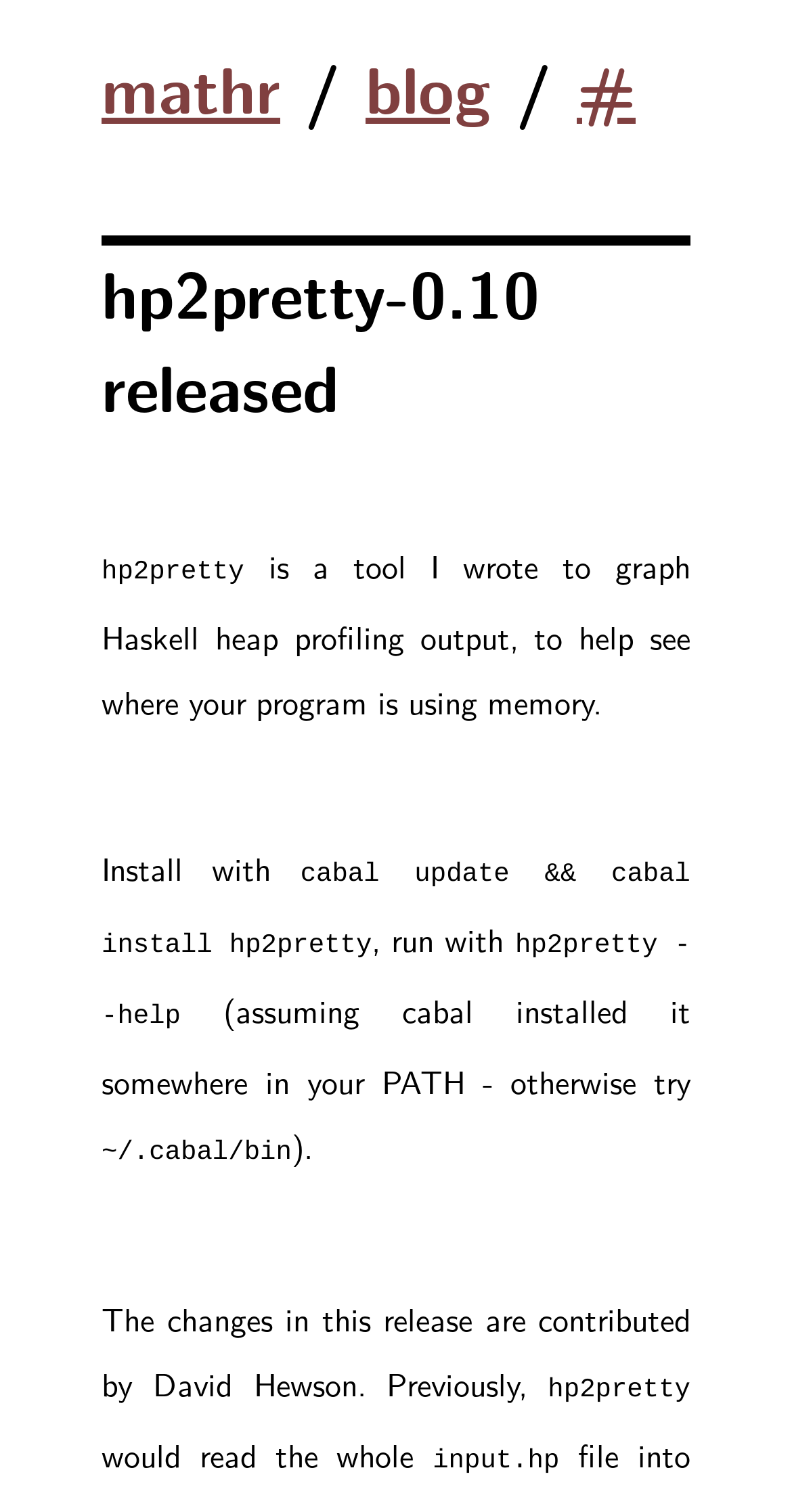Locate the heading on the webpage and return its text.

mathr / blog / #